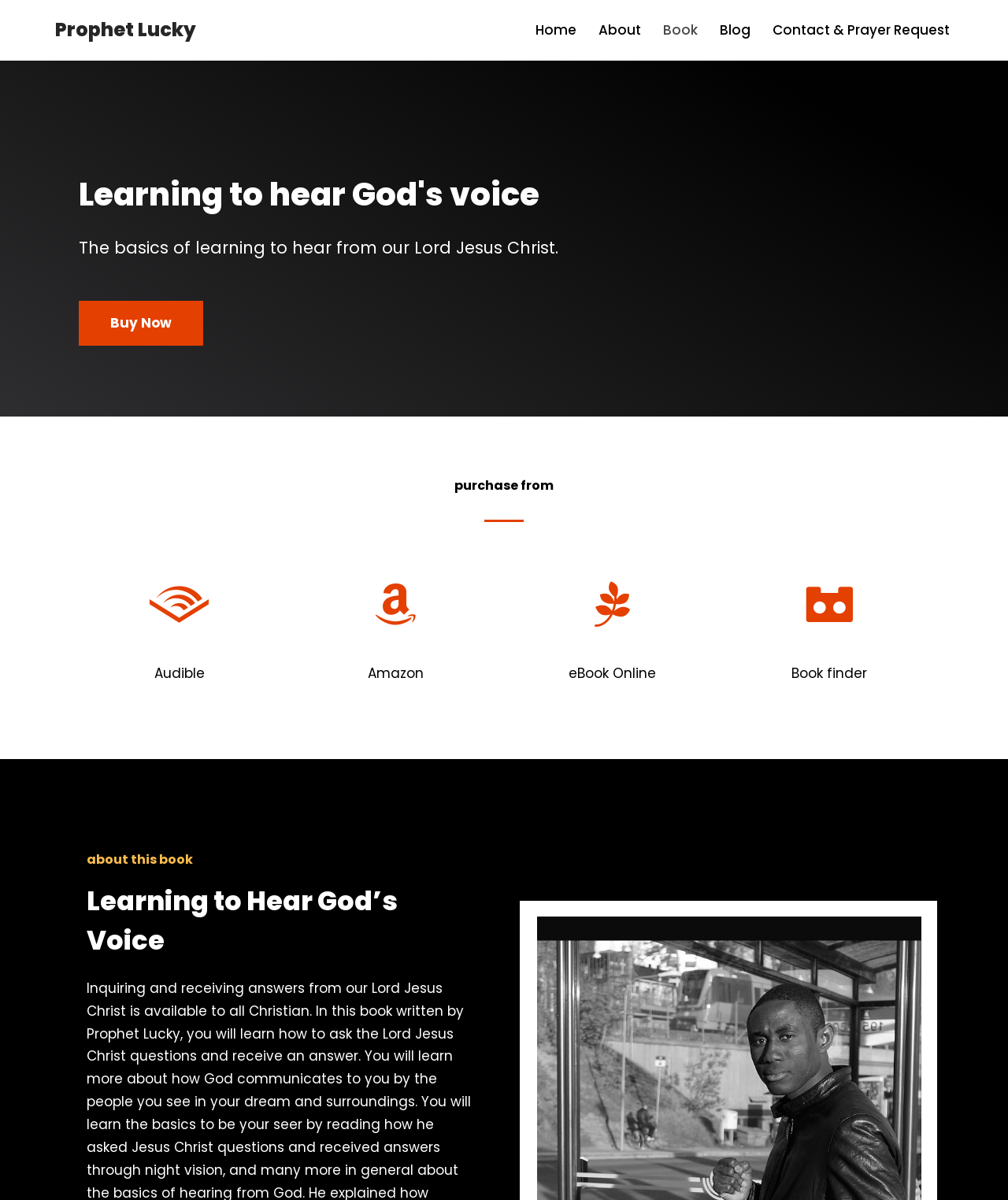Extract the heading text from the webpage.

Learning to hear God's voice